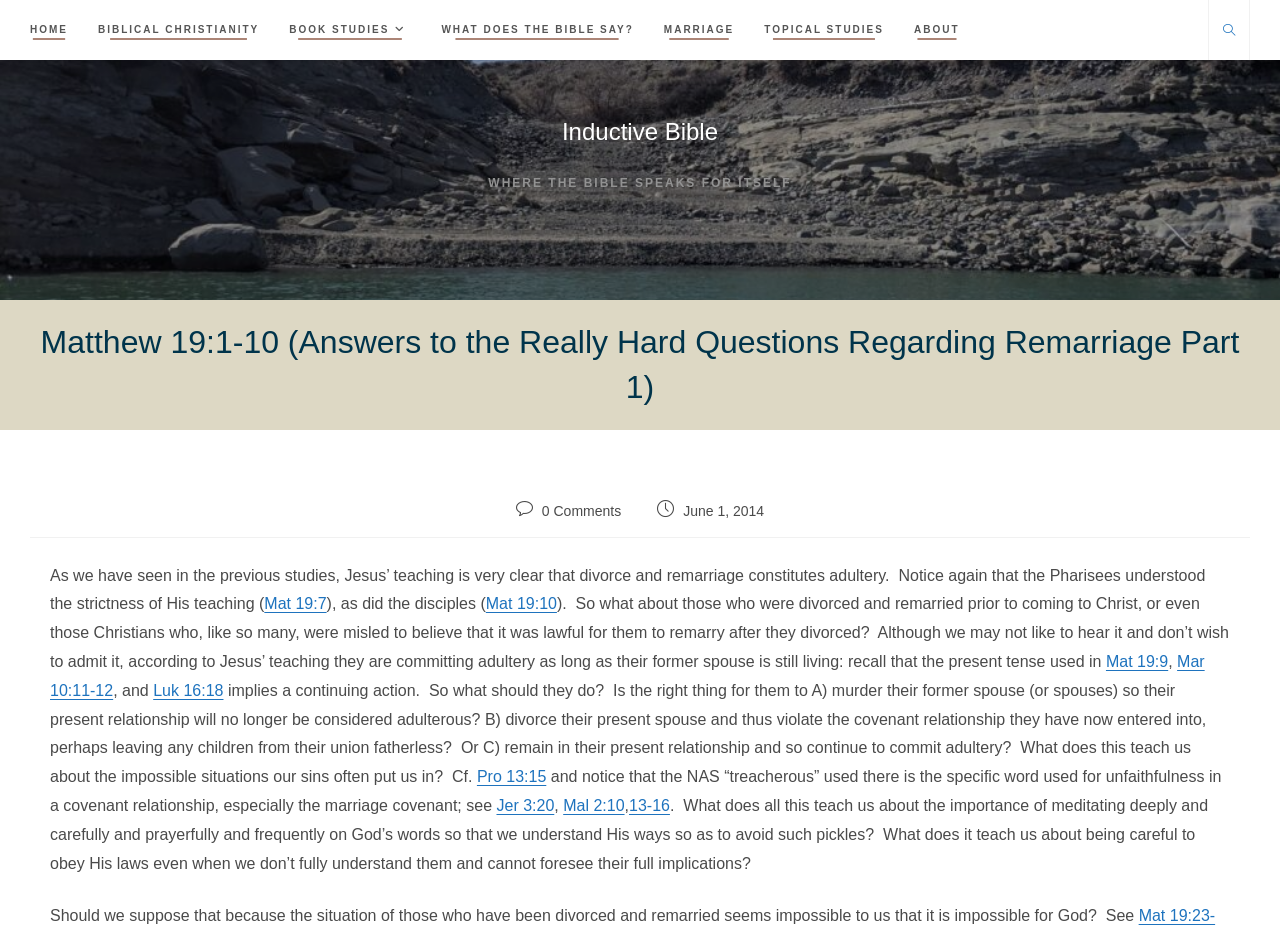Provide the bounding box coordinates for the UI element that is described as: "Marriage".

[0.507, 0.0, 0.585, 0.064]